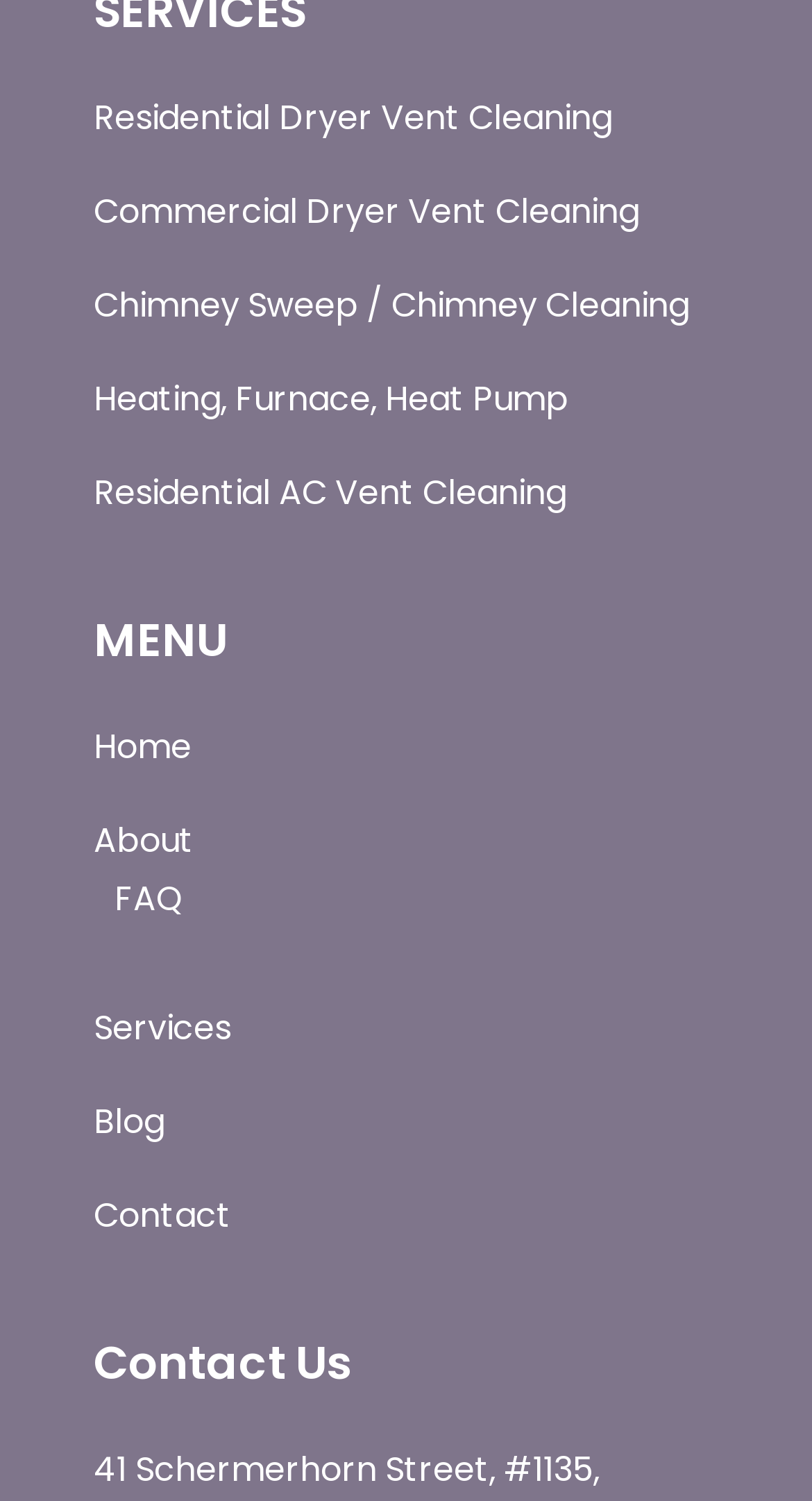Please determine the bounding box coordinates for the element that should be clicked to follow these instructions: "Click on Residential Dryer Vent Cleaning".

[0.115, 0.06, 0.885, 0.099]